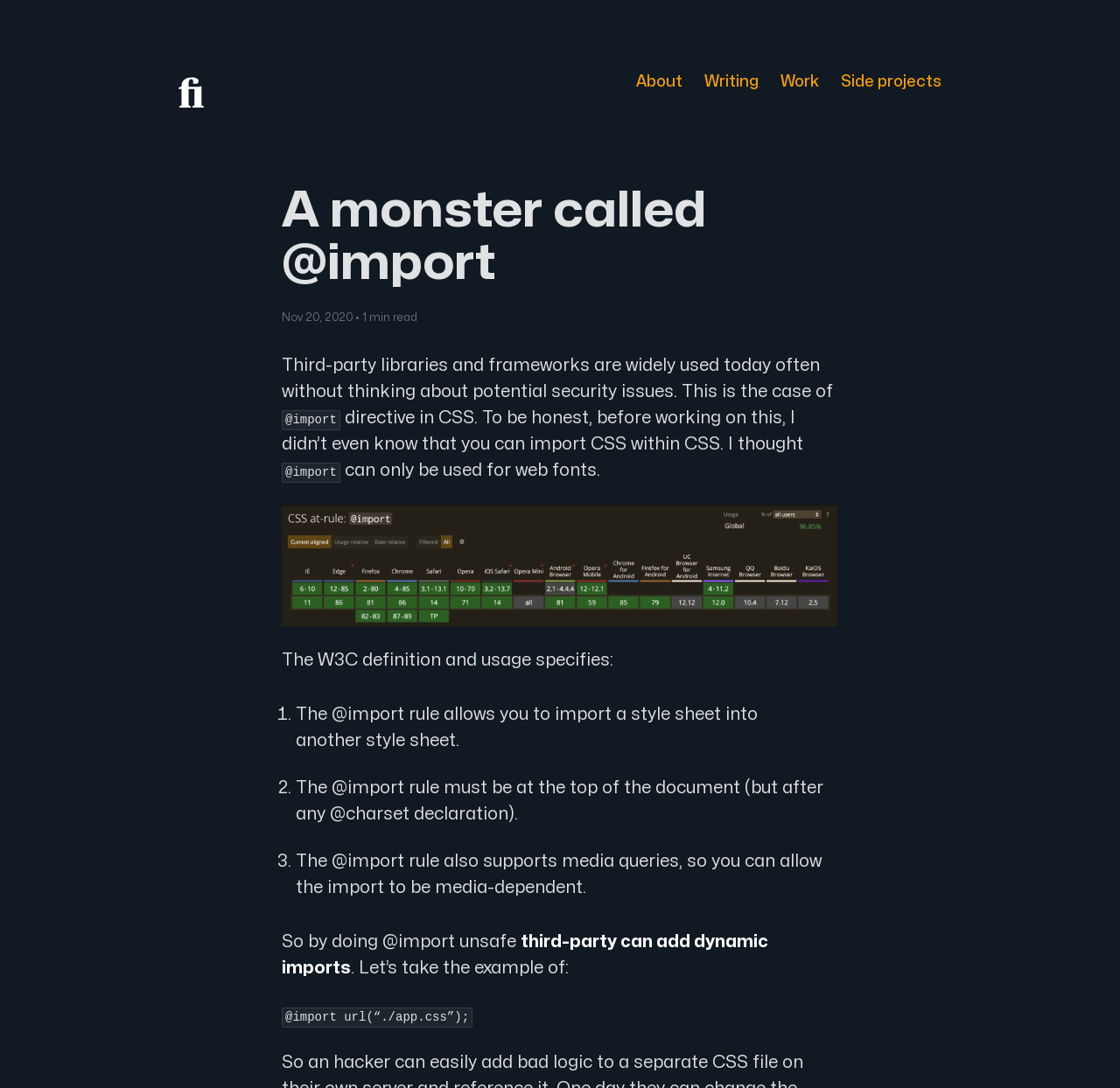Use a single word or phrase to answer the question: 
What is the security concern mentioned in the article?

Dynamic imports